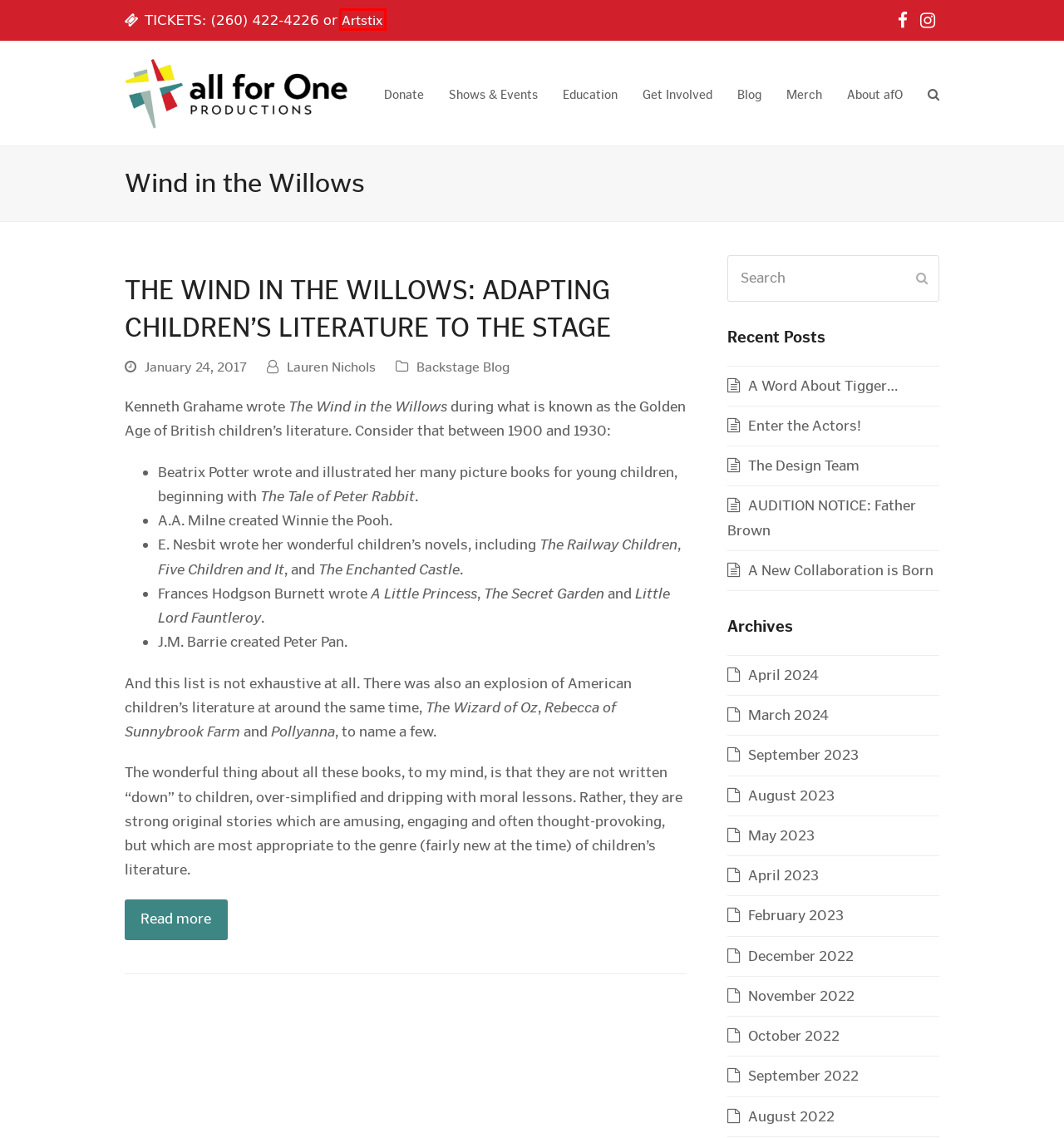You have received a screenshot of a webpage with a red bounding box indicating a UI element. Please determine the most fitting webpage description that matches the new webpage after clicking on the indicated element. The choices are:
A. About afO – all for One productions
B. A Word About Tigger… – all for One productions
C. February 2023 – all for One productions
D. The Design Team – all for One productions
E. April 2024 – all for One productions
F. ArtsTix Community Box Office | Upcoming Events
G. May 2023 – all for One productions
H. March 2024 – all for One productions

F